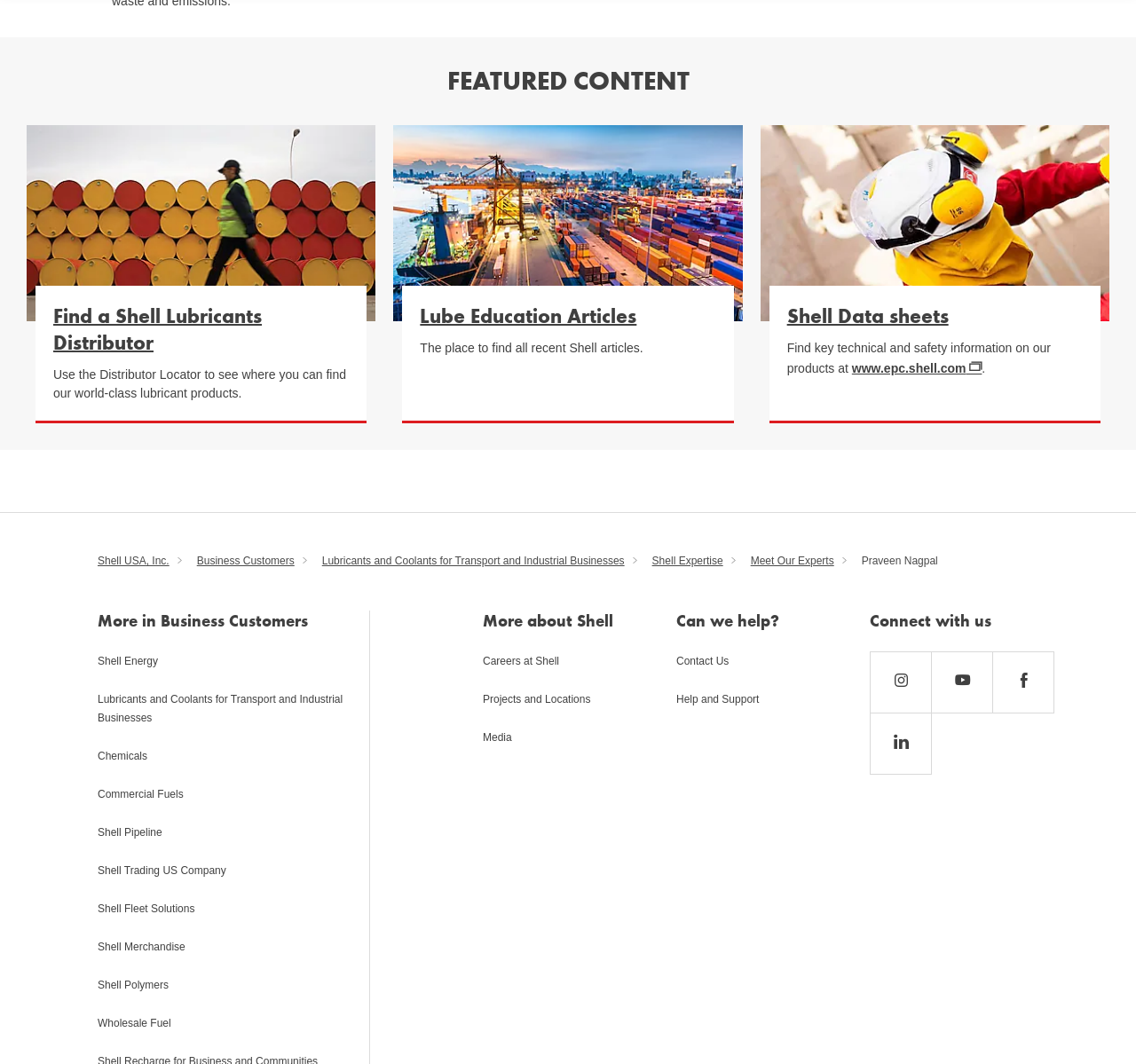Please specify the bounding box coordinates of the element that should be clicked to execute the given instruction: 'Read Lube Education Articles'. Ensure the coordinates are four float numbers between 0 and 1, expressed as [left, top, right, bottom].

[0.37, 0.286, 0.56, 0.309]